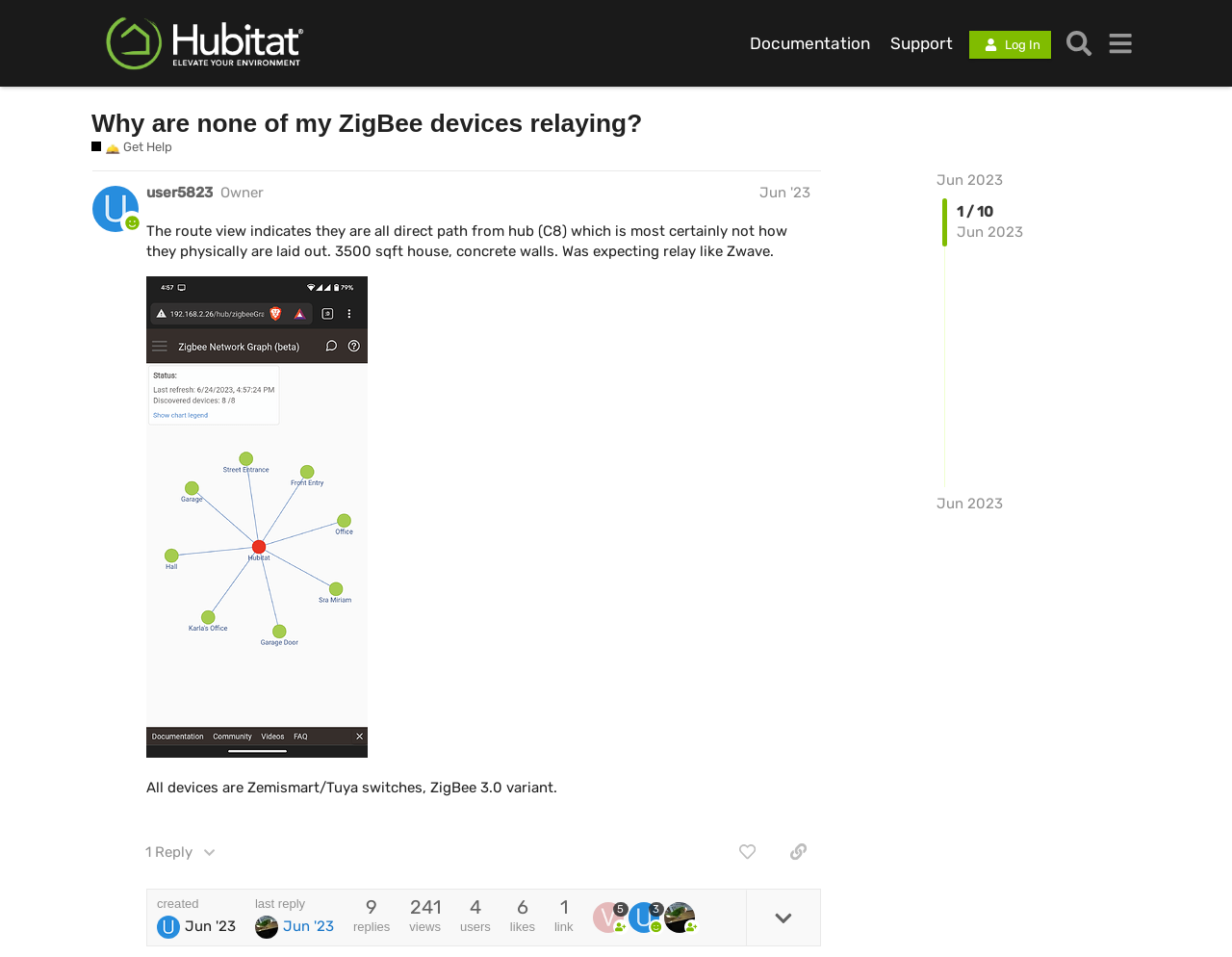Locate the bounding box coordinates of the element I should click to achieve the following instruction: "View the original post".

[0.074, 0.113, 0.521, 0.143]